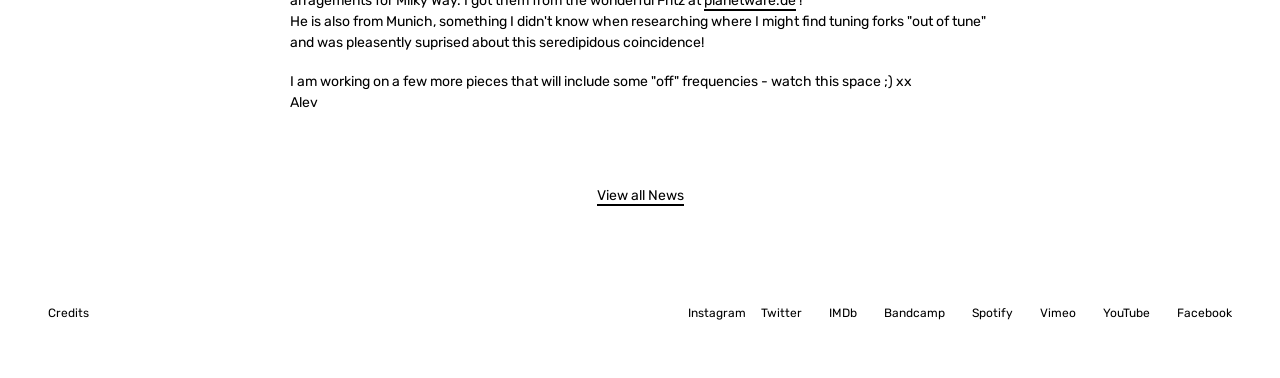Can you find the bounding box coordinates for the element that needs to be clicked to execute this instruction: "Go to the 'CSA' page"? The coordinates should be given as four float numbers between 0 and 1, i.e., [left, top, right, bottom].

None